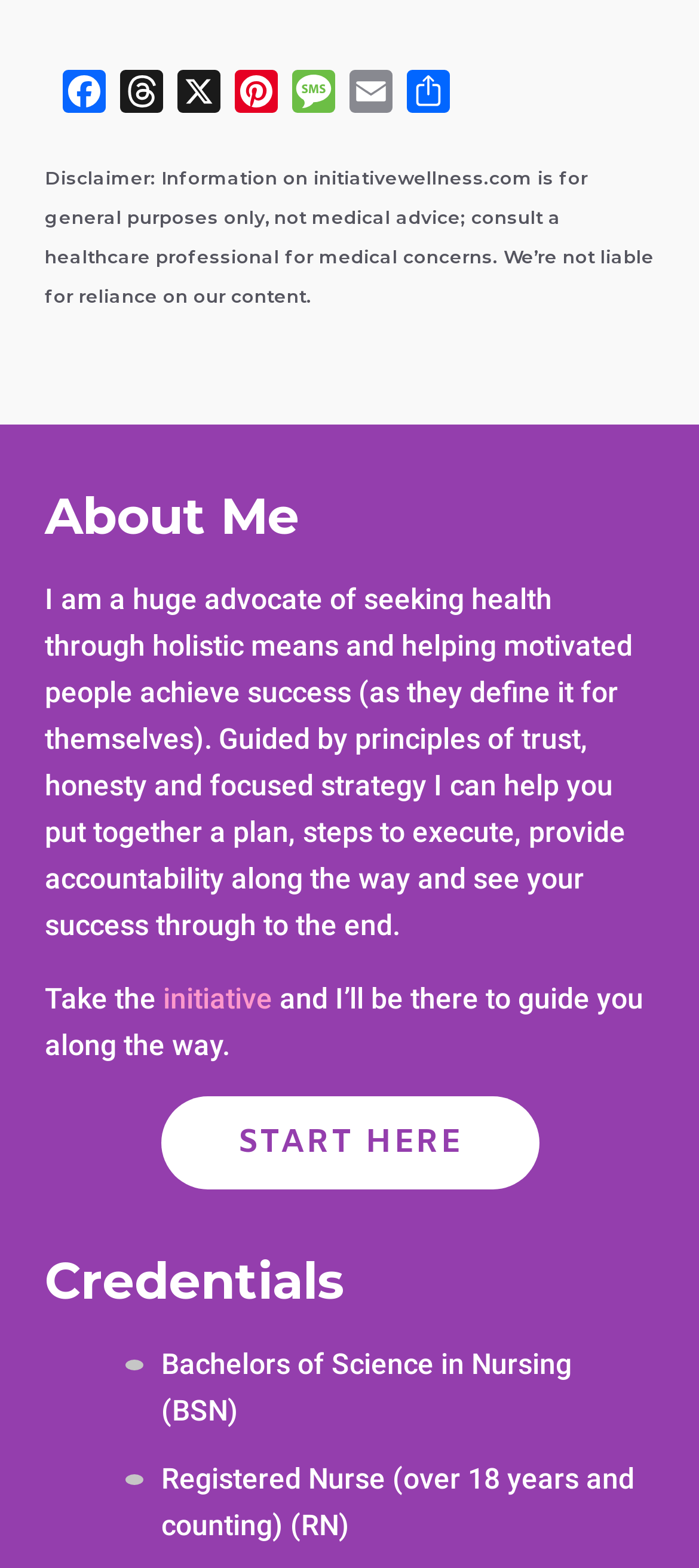Please provide the bounding box coordinates for the element that needs to be clicked to perform the instruction: "View credentials". The coordinates must consist of four float numbers between 0 and 1, formatted as [left, top, right, bottom].

[0.064, 0.793, 0.936, 0.841]